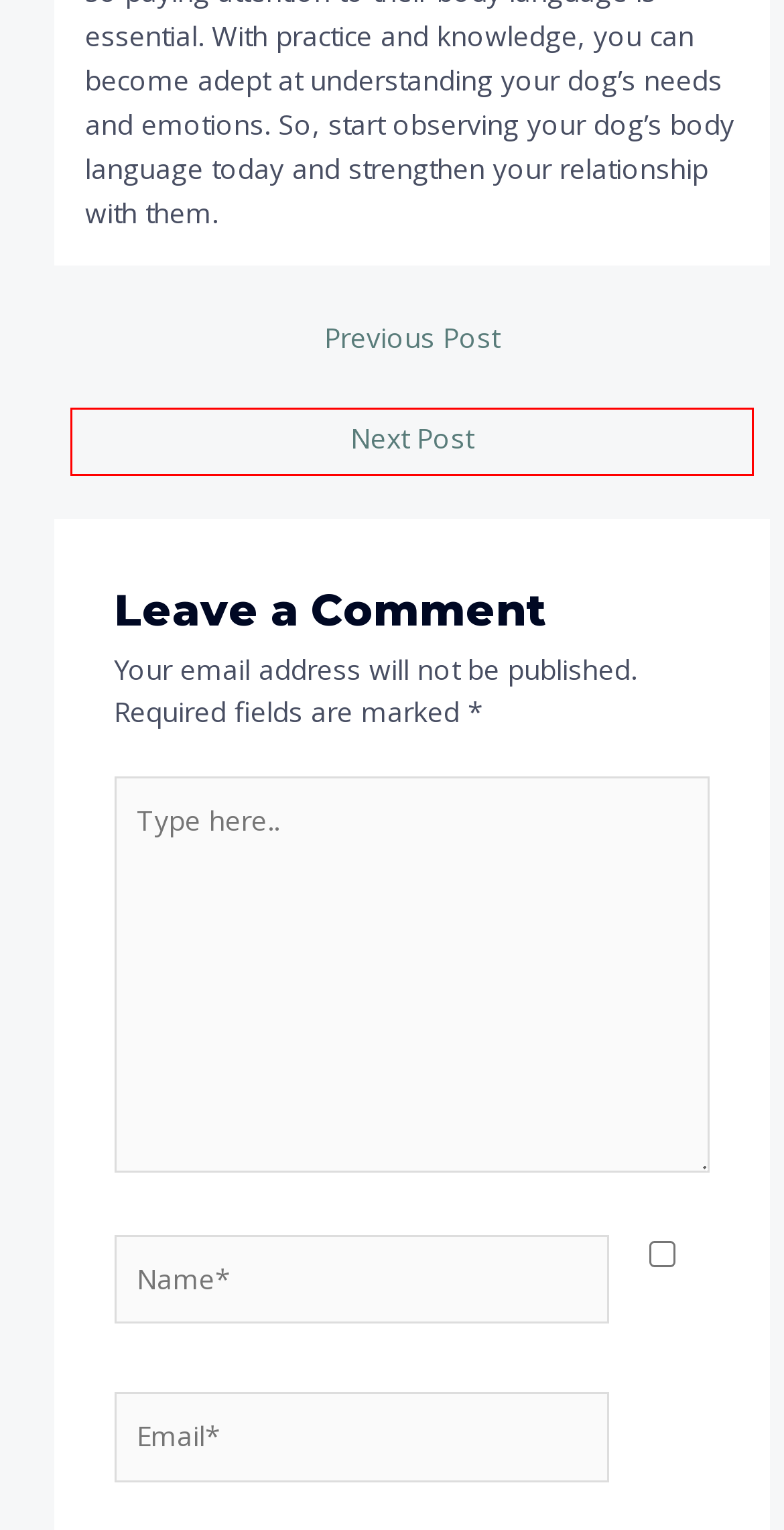Observe the screenshot of a webpage with a red bounding box around an element. Identify the webpage description that best fits the new page after the element inside the bounding box is clicked. The candidates are:
A. About - Dogtwist
B. Reviews - Dogtwist
C. Services - Dogtwist
D. Ultimate Source for Everything Dog - Dogtwist
E. Contact - Dogtwist
F. Find the Perfect Dog Crate Size for Effective Training
G. Blog Archives - Dogtwist
H. Dog Breed Archives - Dogtwist

F